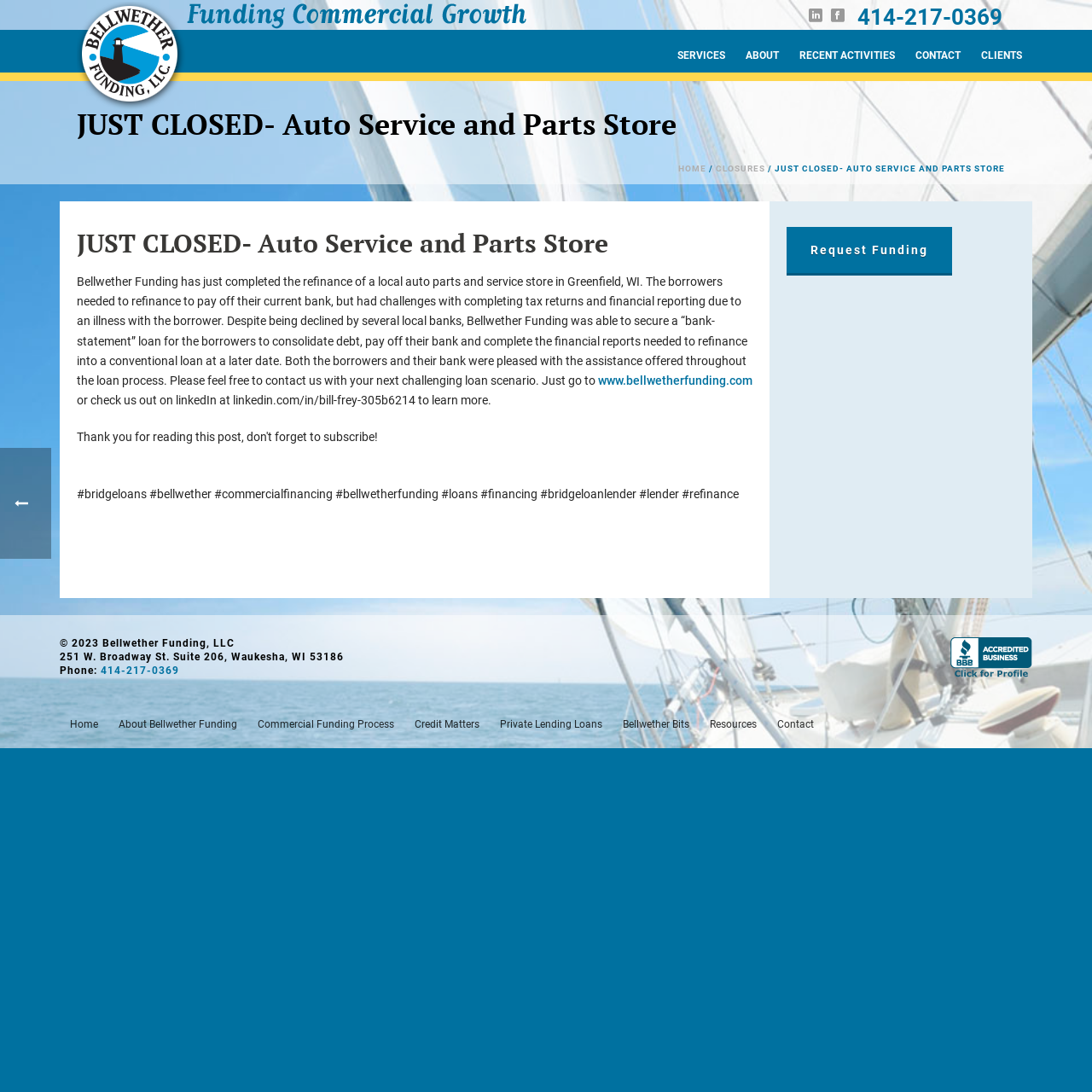What is the phone number?
Please answer the question with a detailed and comprehensive explanation.

The phone number can be found in the top right corner of the webpage, which is a link with the text '414-217-0369'.